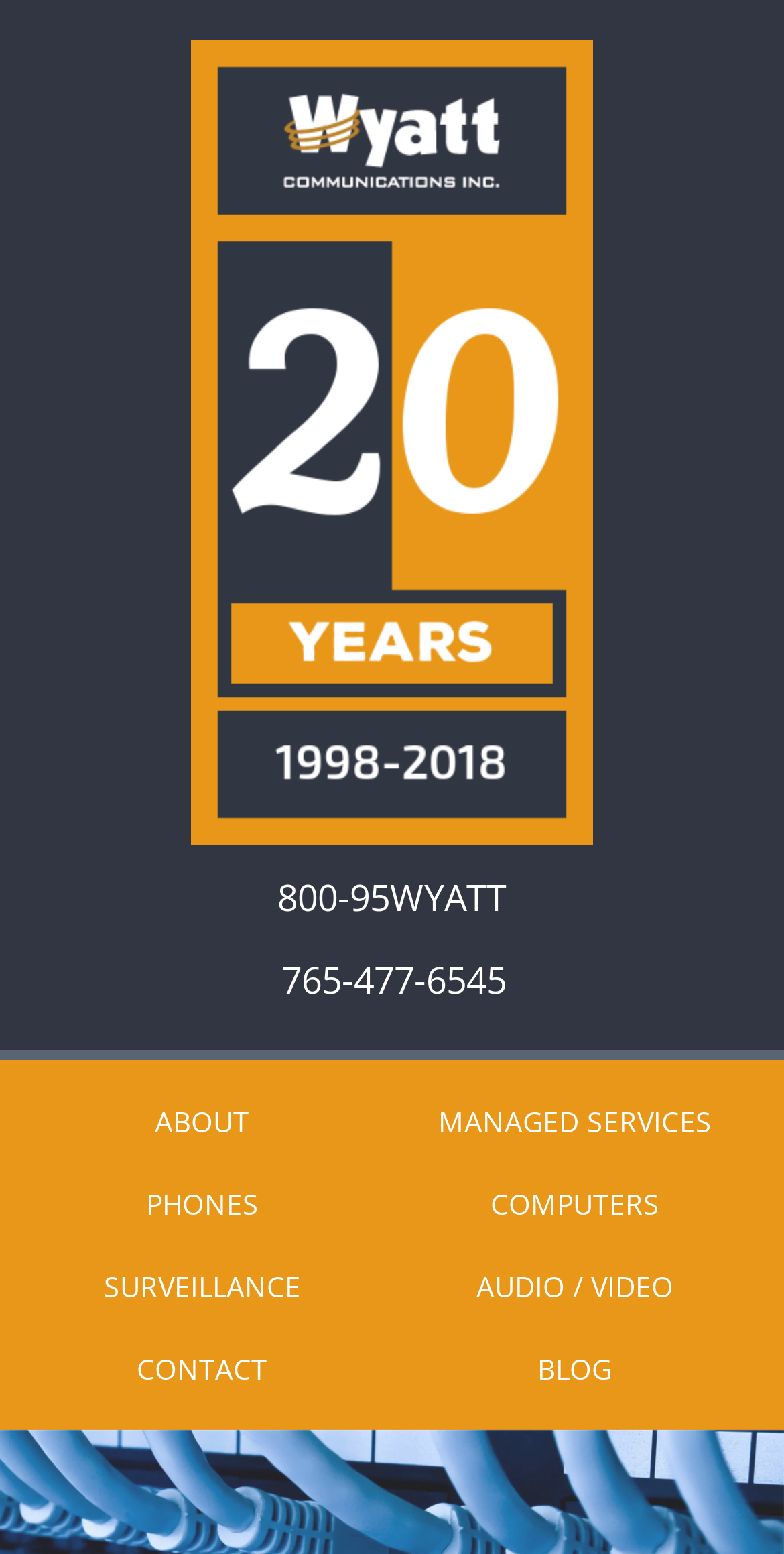Identify the bounding box coordinates of the region that should be clicked to execute the following instruction: "read the BLOG".

[0.501, 0.854, 0.966, 0.907]